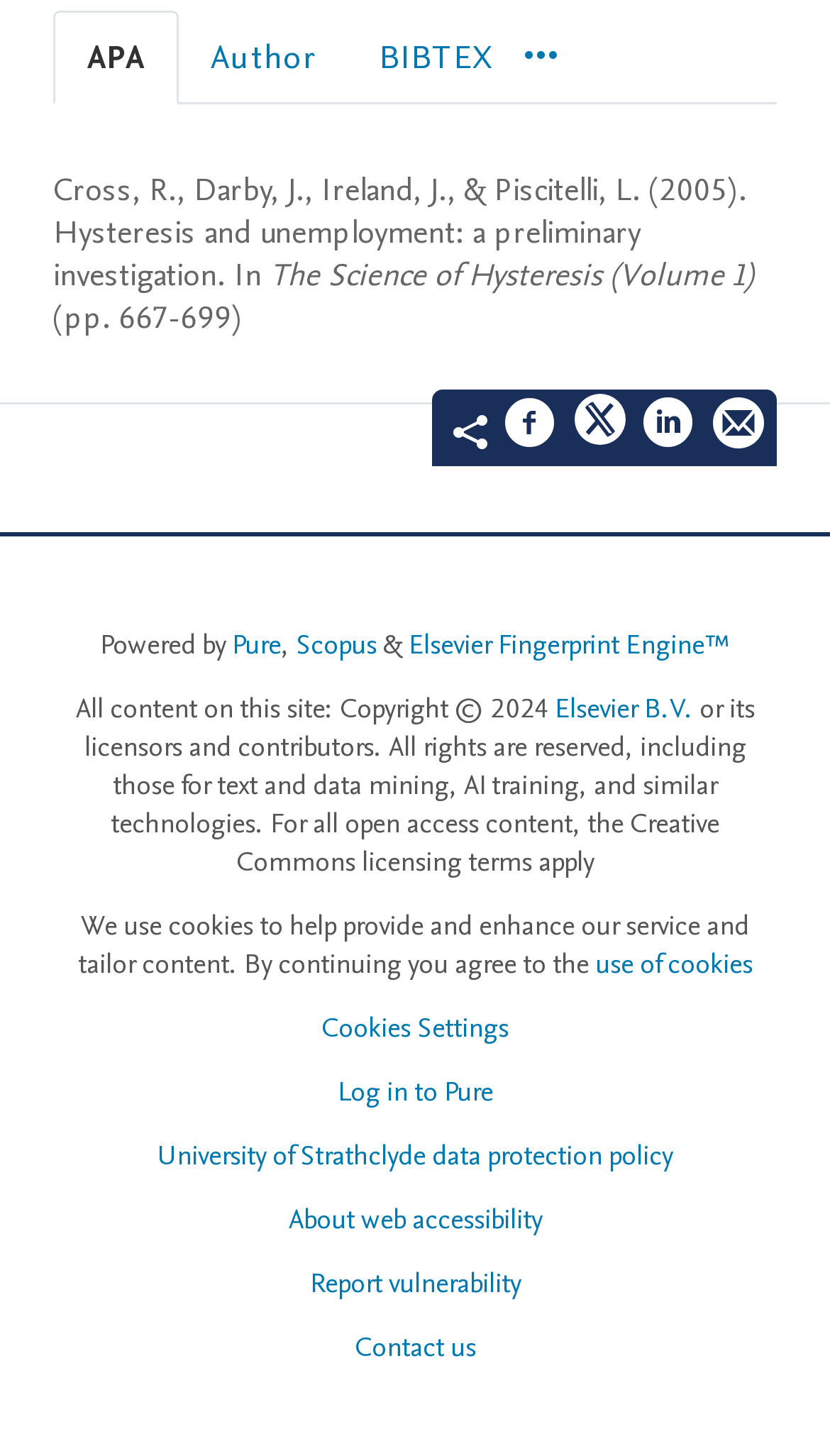Please identify the bounding box coordinates of the element's region that needs to be clicked to fulfill the following instruction: "View the University of Strathclyde data protection policy". The bounding box coordinates should consist of four float numbers between 0 and 1, i.e., [left, top, right, bottom].

[0.19, 0.78, 0.81, 0.807]